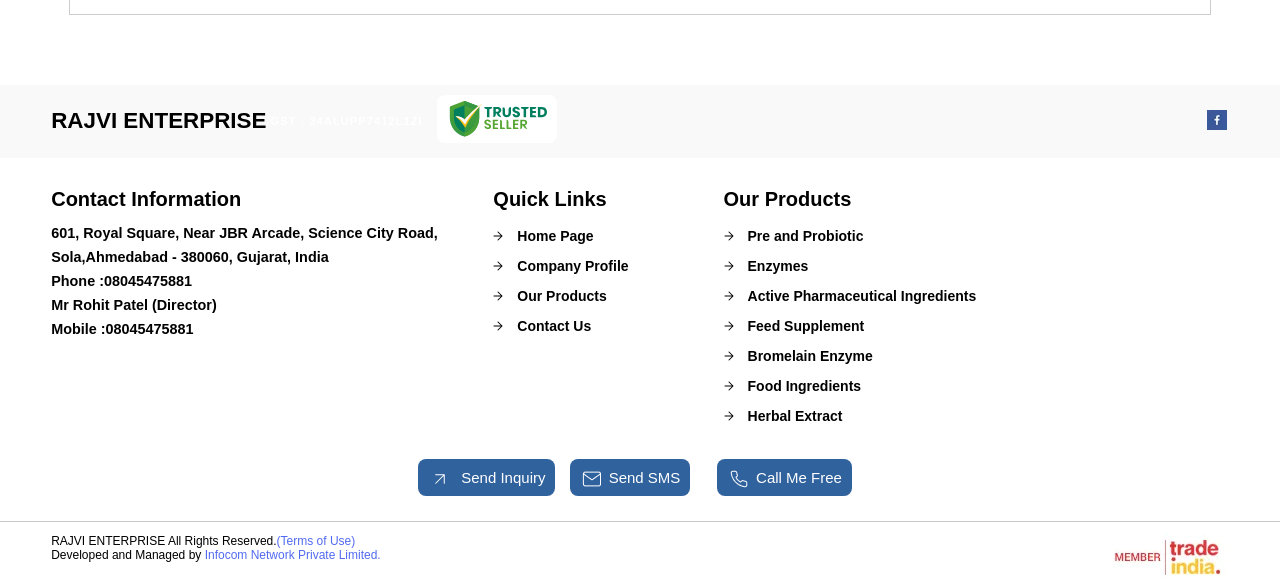Please give a succinct answer to the question in one word or phrase:
What is the GST number of the enterprise?

24ALUPP7412L1ZI